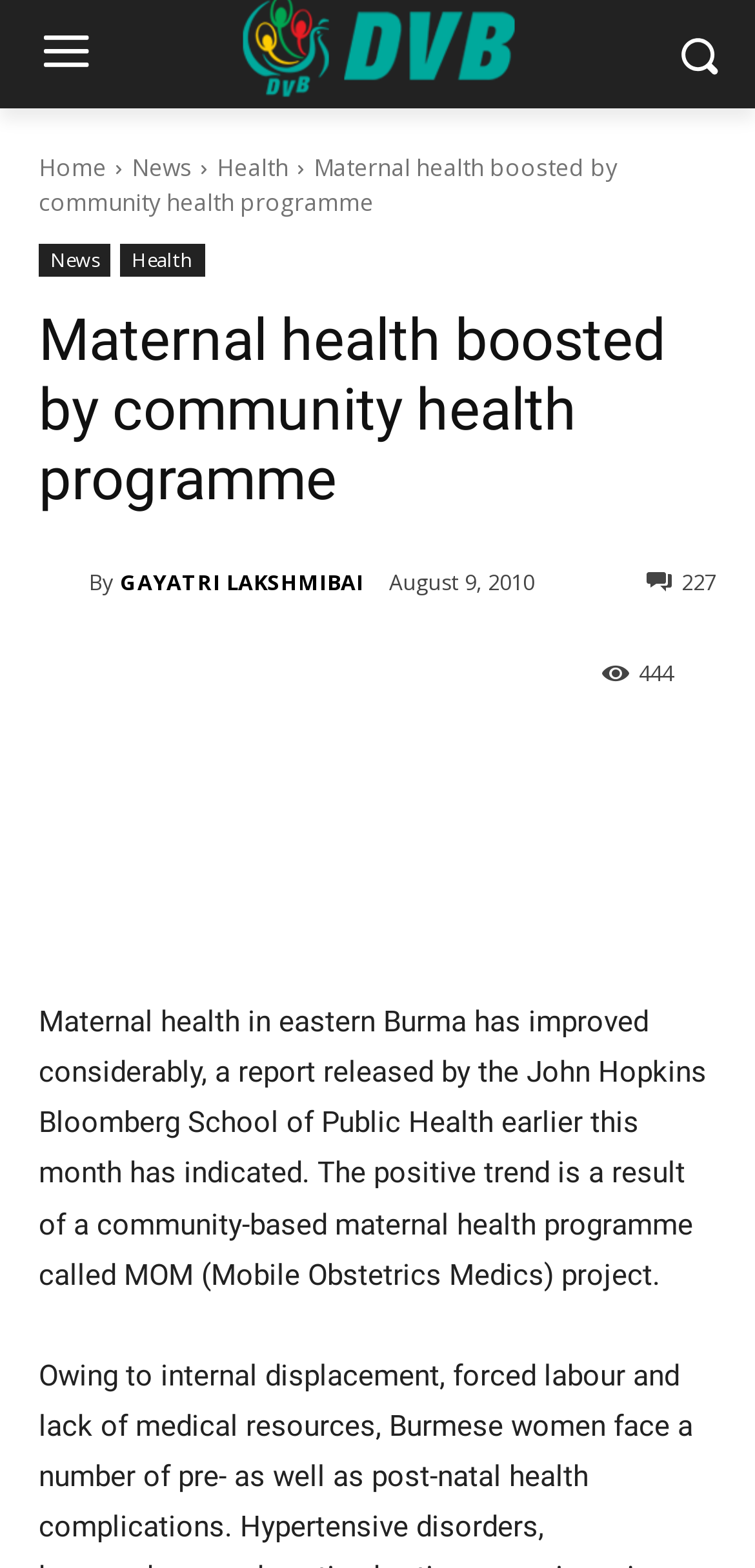Given the element description, predict the bounding box coordinates in the format (top-left x, top-left y, bottom-right x, bottom-right y), using floating point numbers between 0 and 1: Facebook

[0.213, 0.468, 0.315, 0.517]